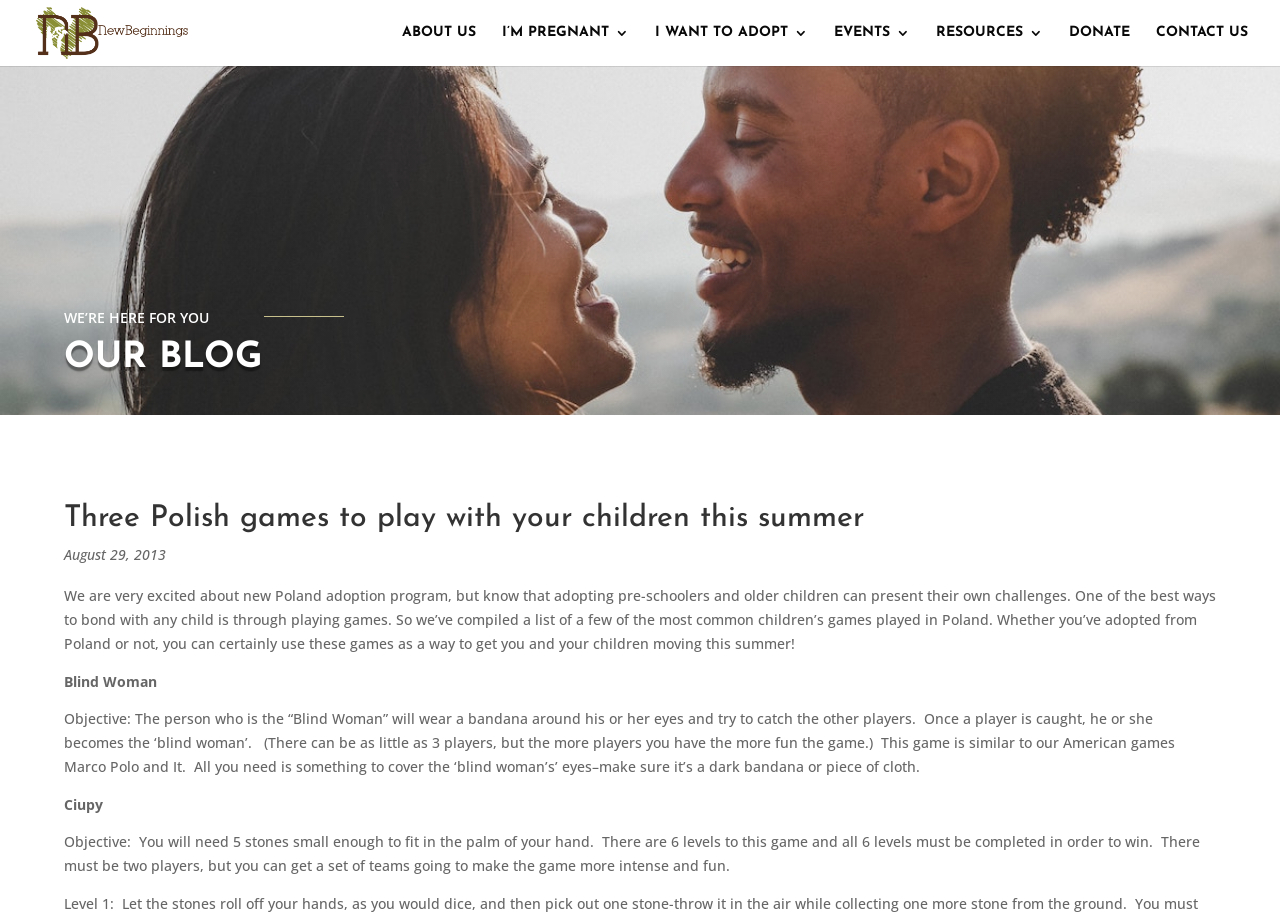Please mark the bounding box coordinates of the area that should be clicked to carry out the instruction: "Click on 'CONTACT US'".

[0.903, 0.028, 0.975, 0.072]